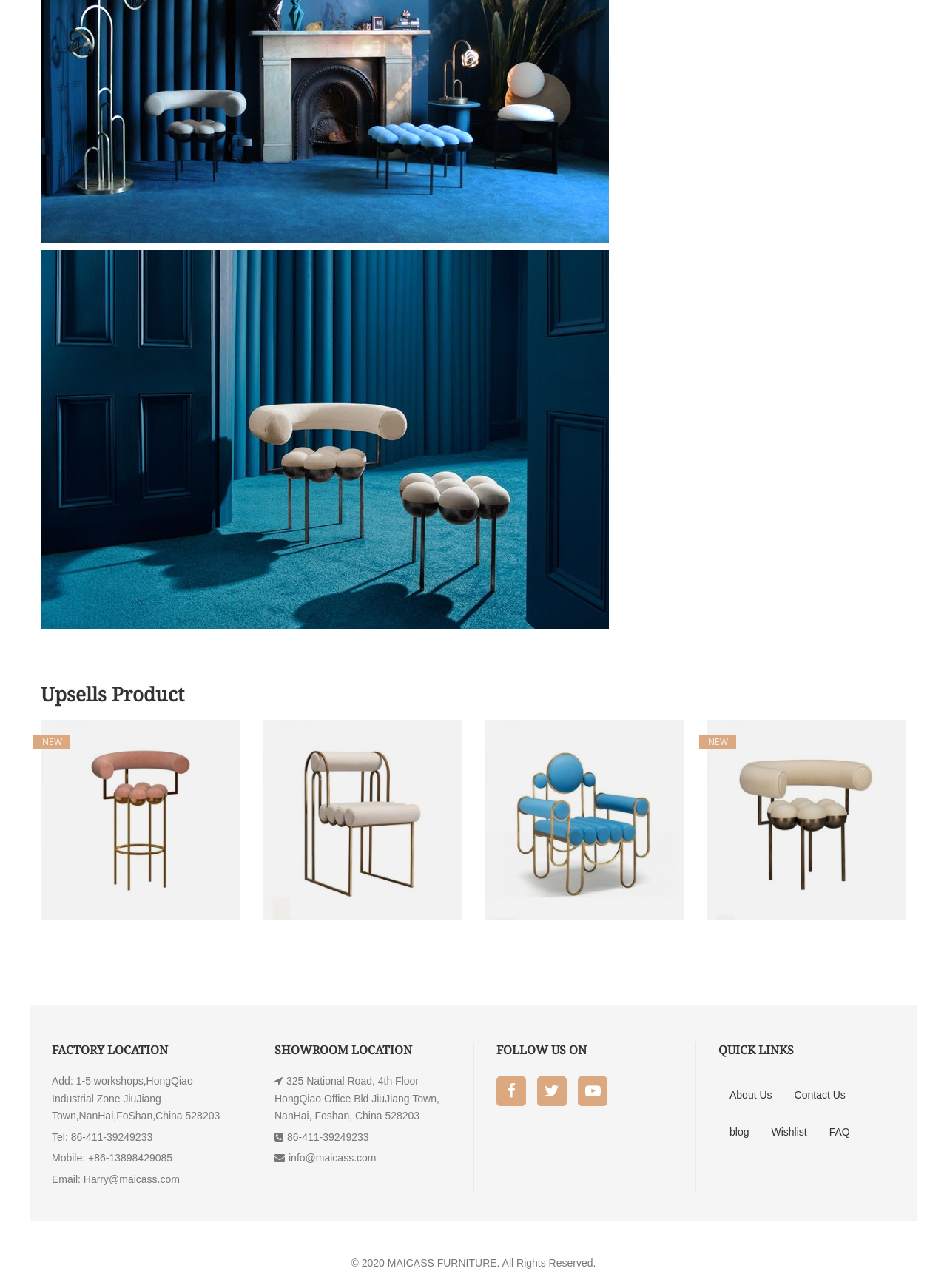Please specify the bounding box coordinates of the element that should be clicked to execute the given instruction: 'Send an email to Harry'. Ensure the coordinates are four float numbers between 0 and 1, expressed as [left, top, right, bottom].

[0.088, 0.911, 0.19, 0.92]